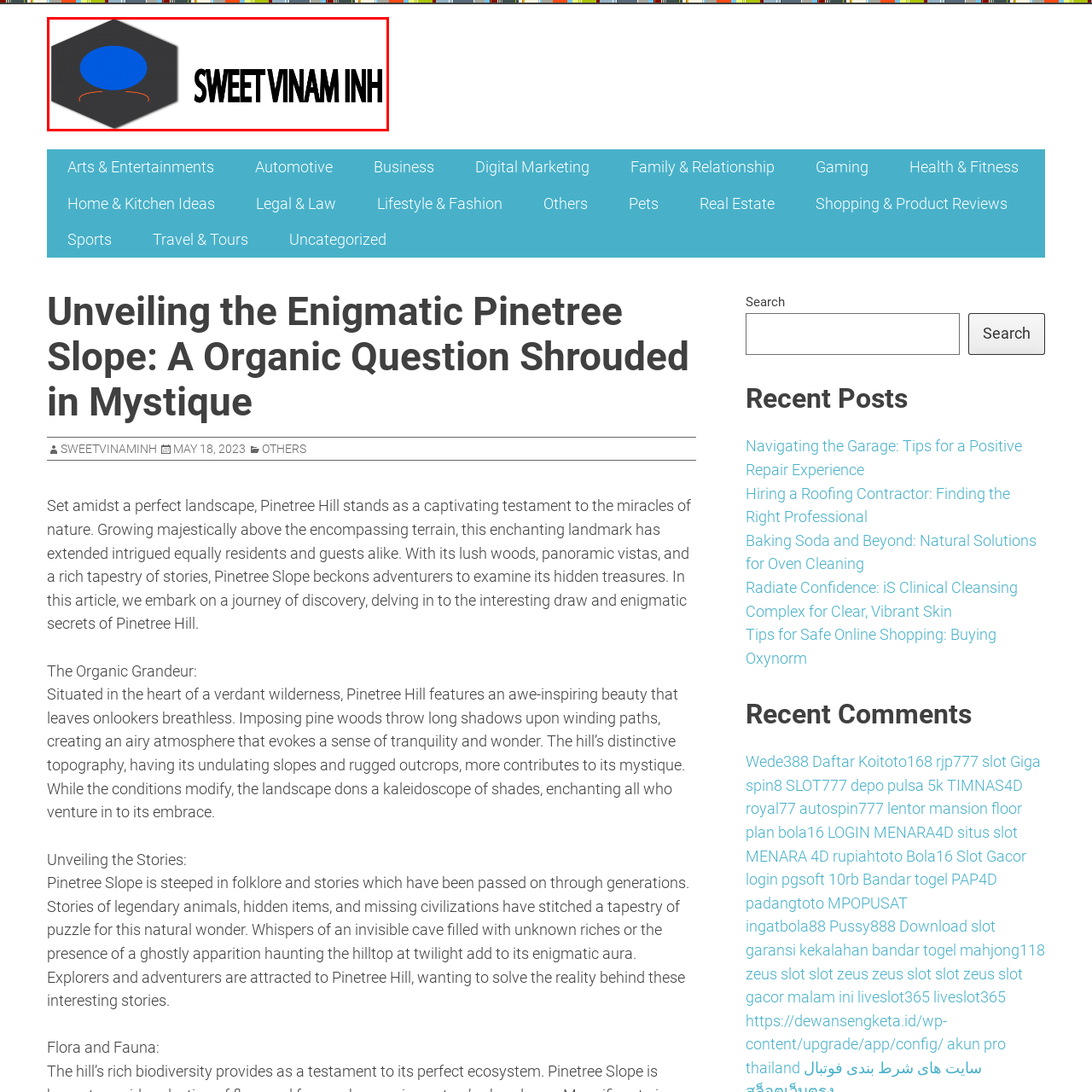What color is the circle in the logo?
Analyze the image encased by the red bounding box and elaborate on your answer to the question.

The caption states that the hexagonal shape frames a blue circle, which suggests that the circle is a prominent design element within the logo and is colored blue.